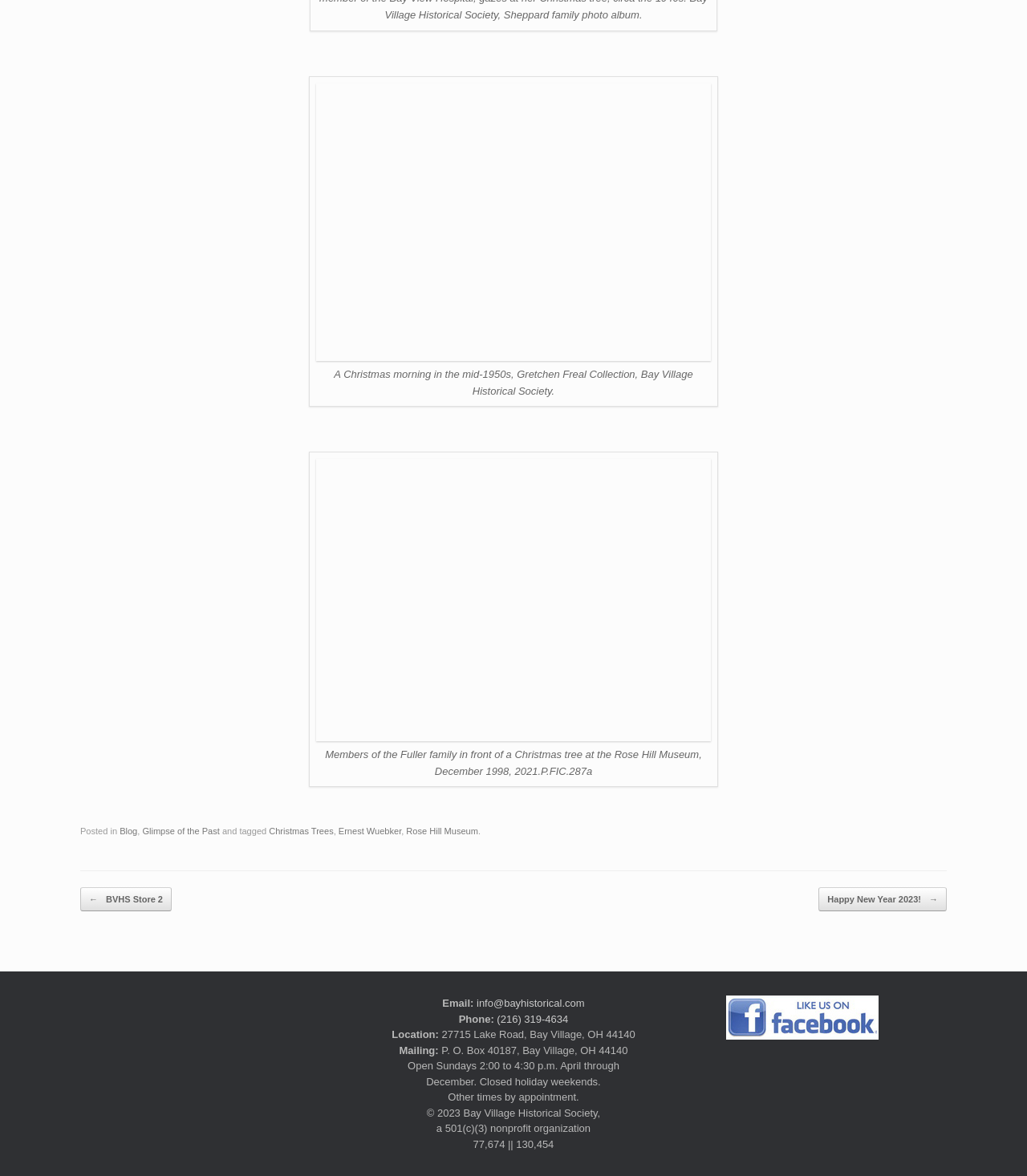Please find the bounding box coordinates of the section that needs to be clicked to achieve this instruction: "Go to the BVHS Store 2 page".

[0.078, 0.754, 0.167, 0.775]